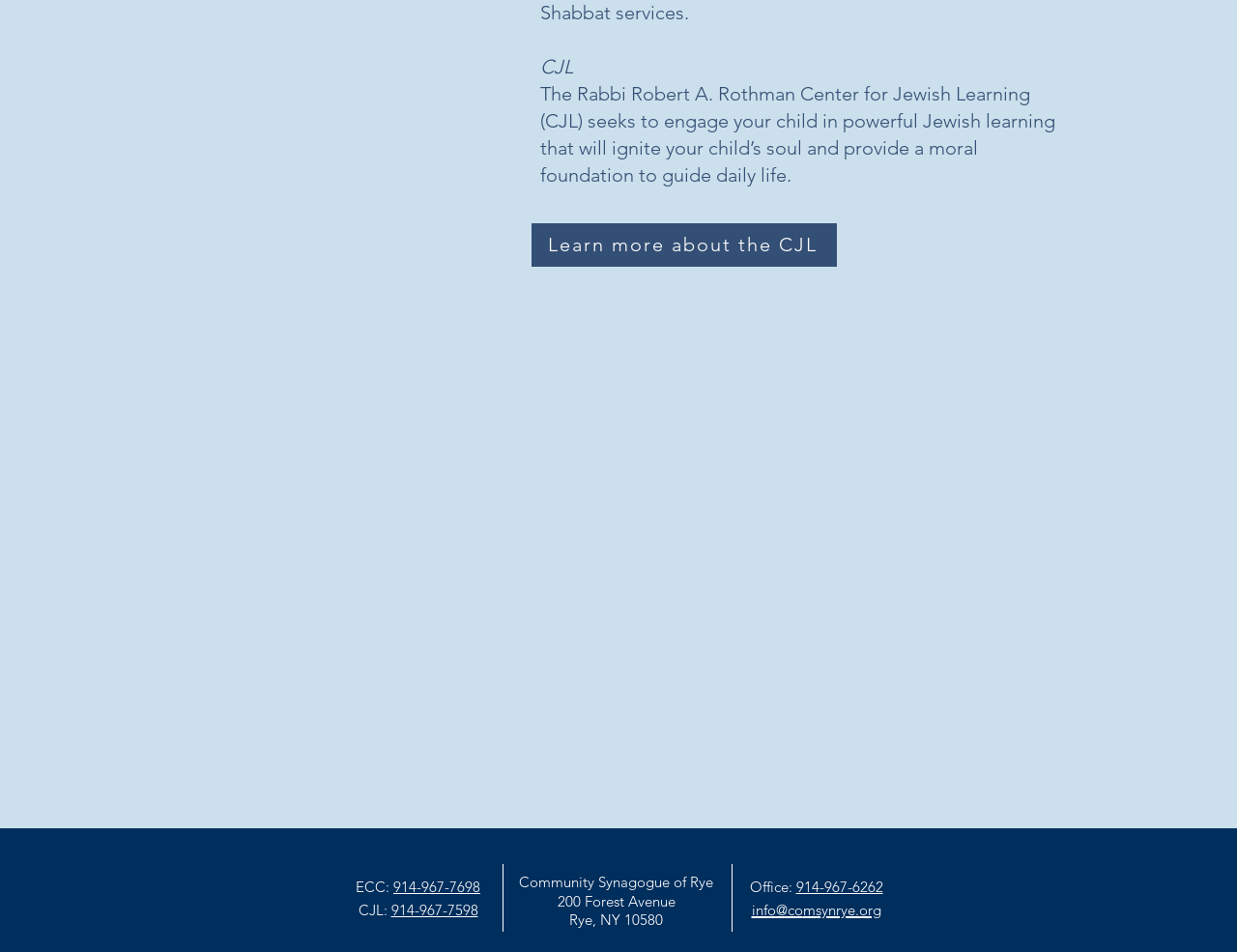What is the phone number for the CJL?
Using the image as a reference, answer with just one word or a short phrase.

914-967-7598